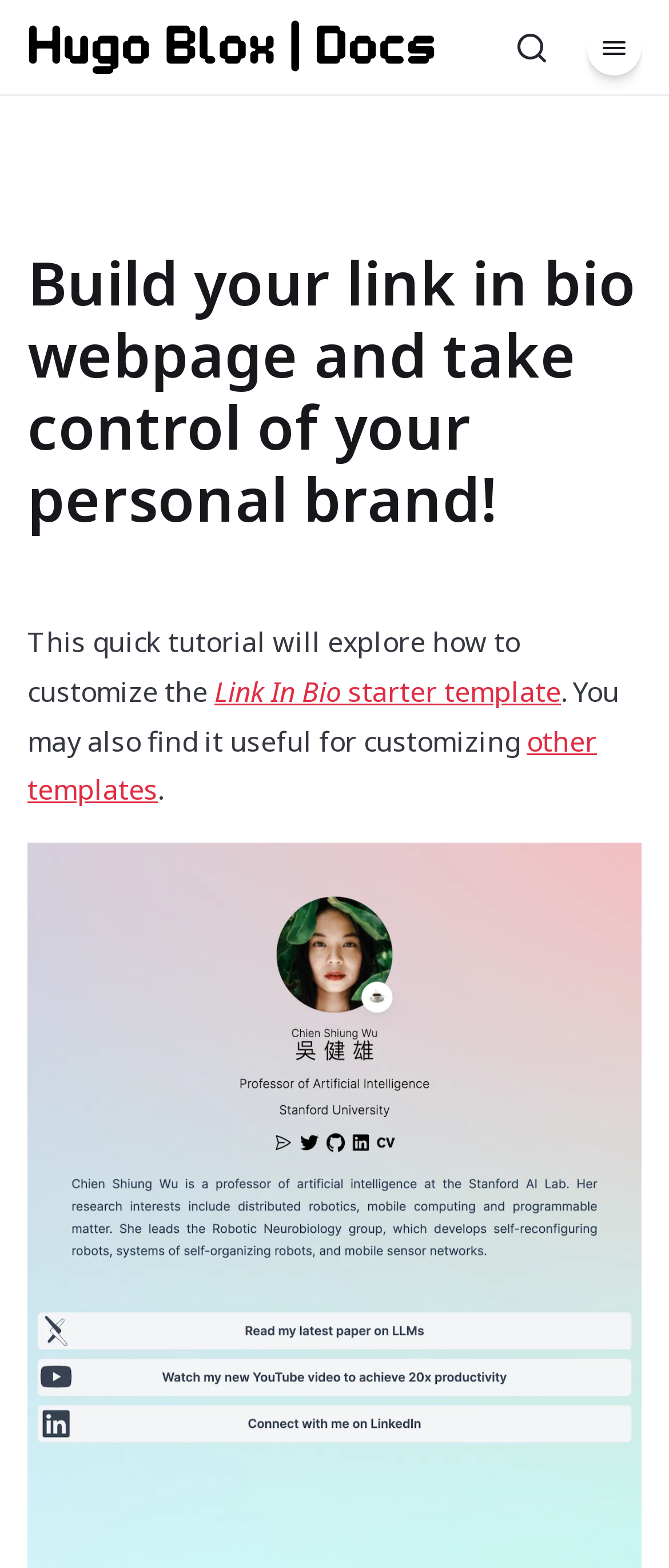What is the purpose of this webpage?
Based on the screenshot, give a detailed explanation to answer the question.

Based on the webpage content, it appears that the purpose of this webpage is to provide a tutorial on how to build a link in bio webpage and take control of one's personal brand.